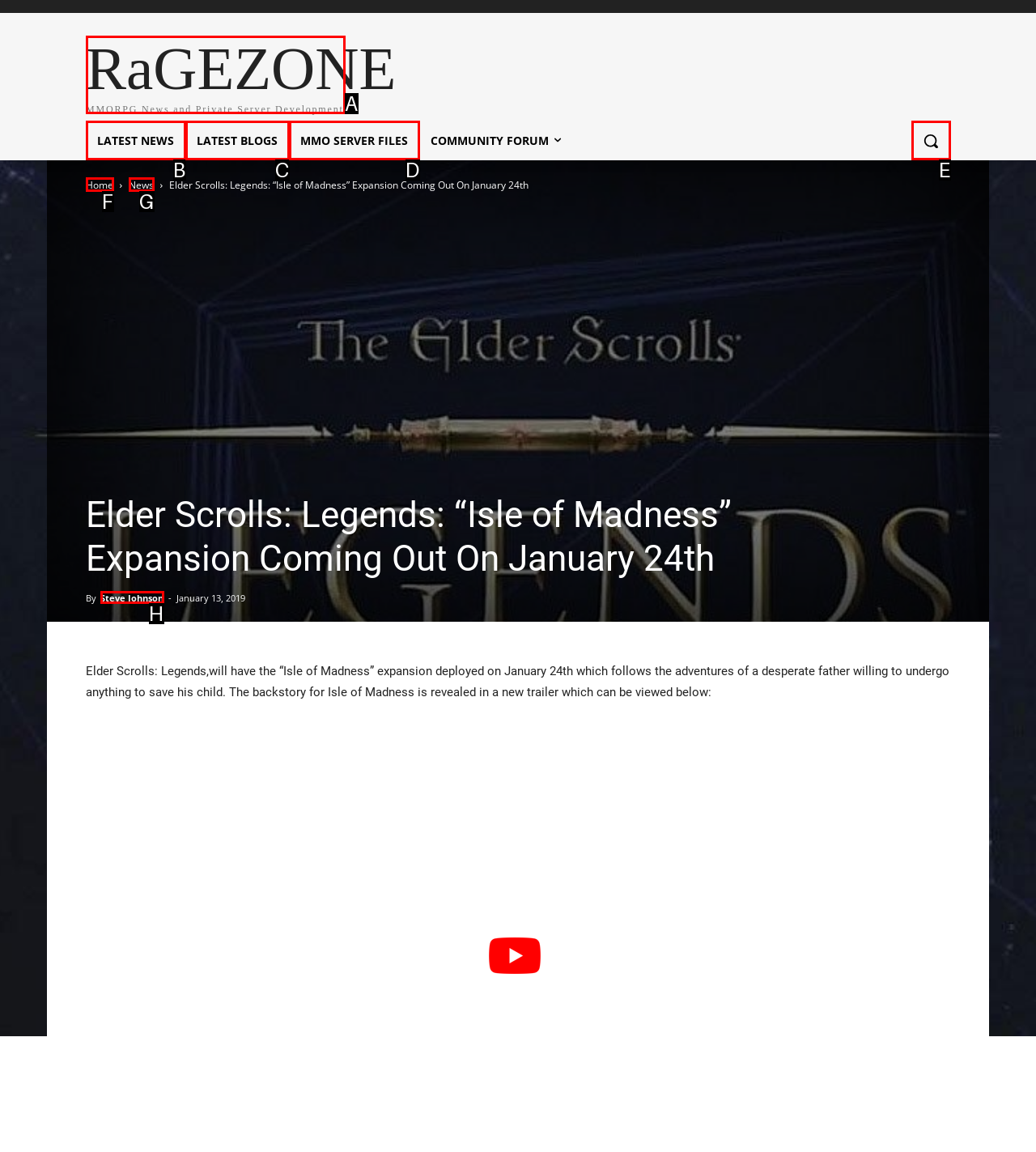Identify the letter that best matches this UI element description: Latest News
Answer with the letter from the given options.

B